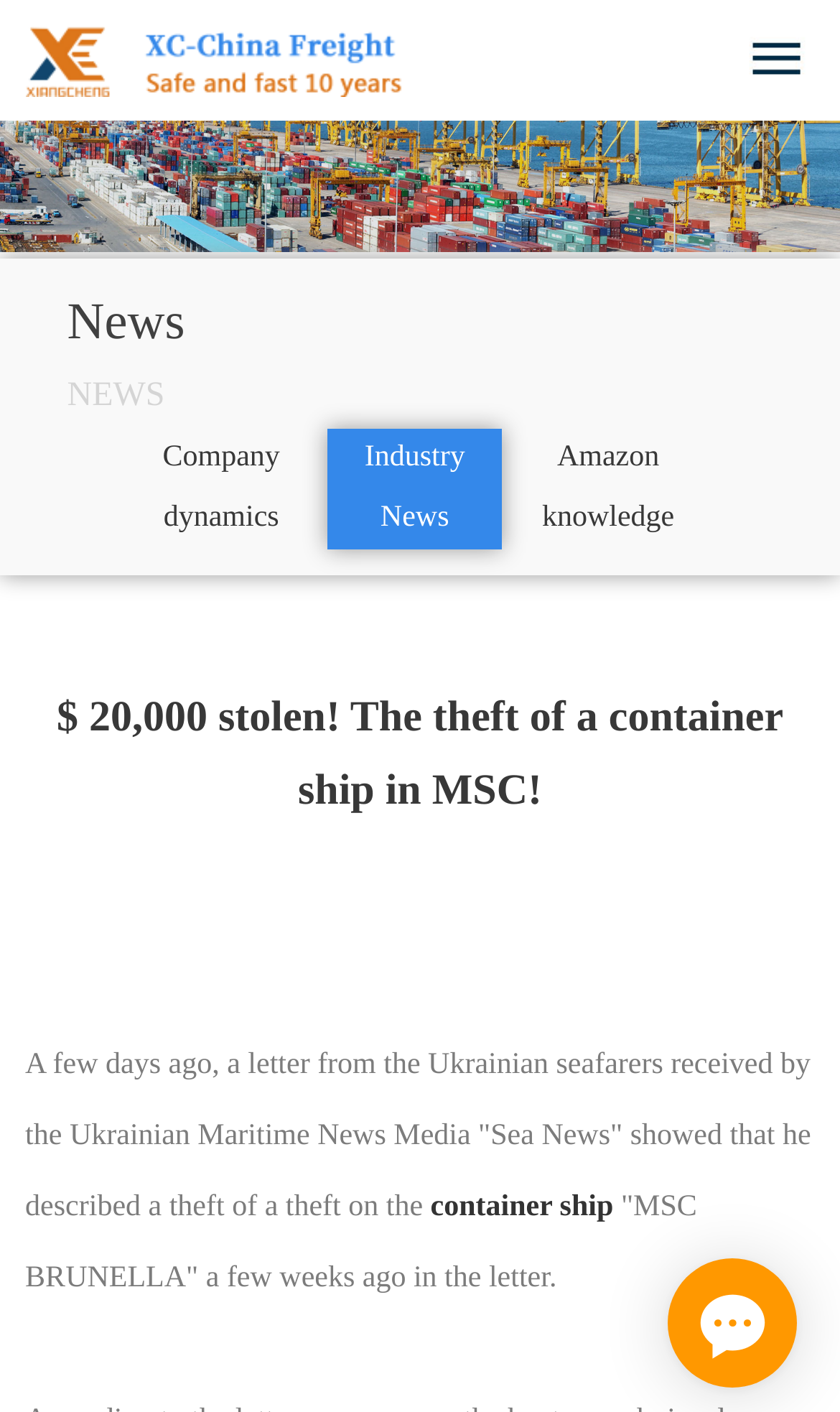Observe the image and answer the following question in detail: What is the category of the link 'China FBA'?

The category of the link 'China FBA' can be inferred from its proximity to the text 'News' and 'NEWS' and its position among other links to news categories.